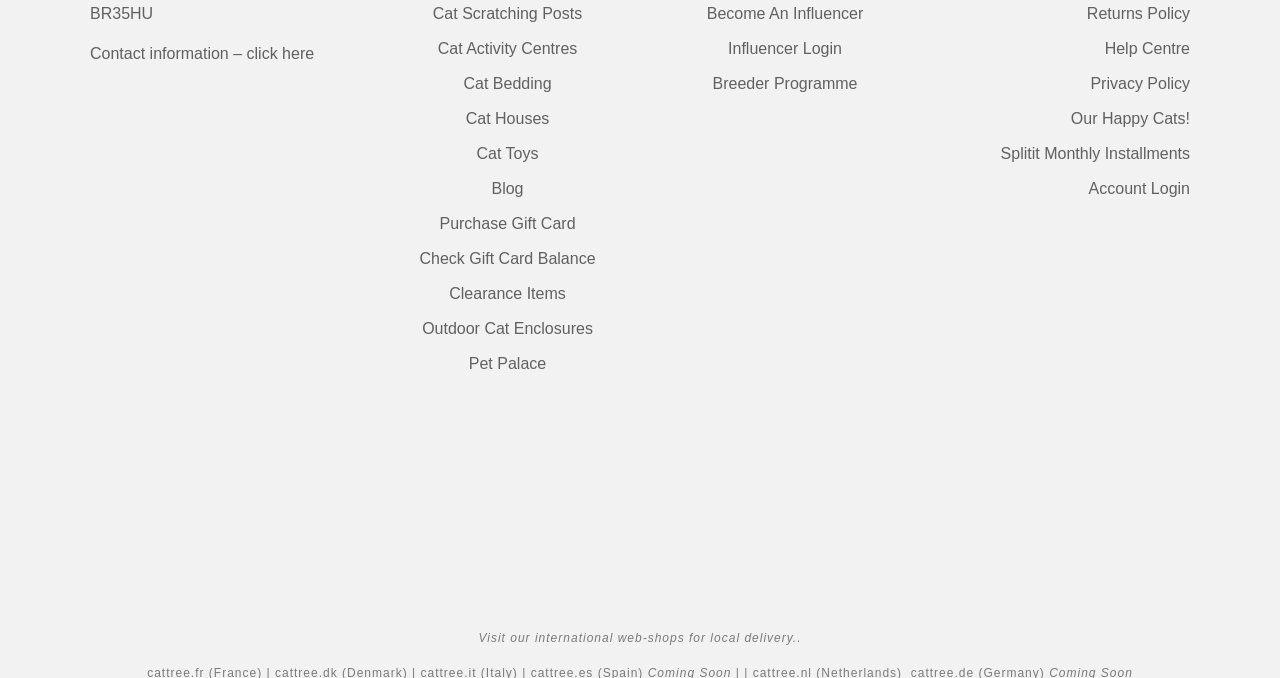Determine the bounding box coordinates in the format (top-left x, top-left y, bottom-right x, bottom-right y). Ensure all values are floating point numbers between 0 and 1. Identify the bounding box of the UI element described by: parent_node: E-Mail * aria-describedby="email-notes" name="email"

None